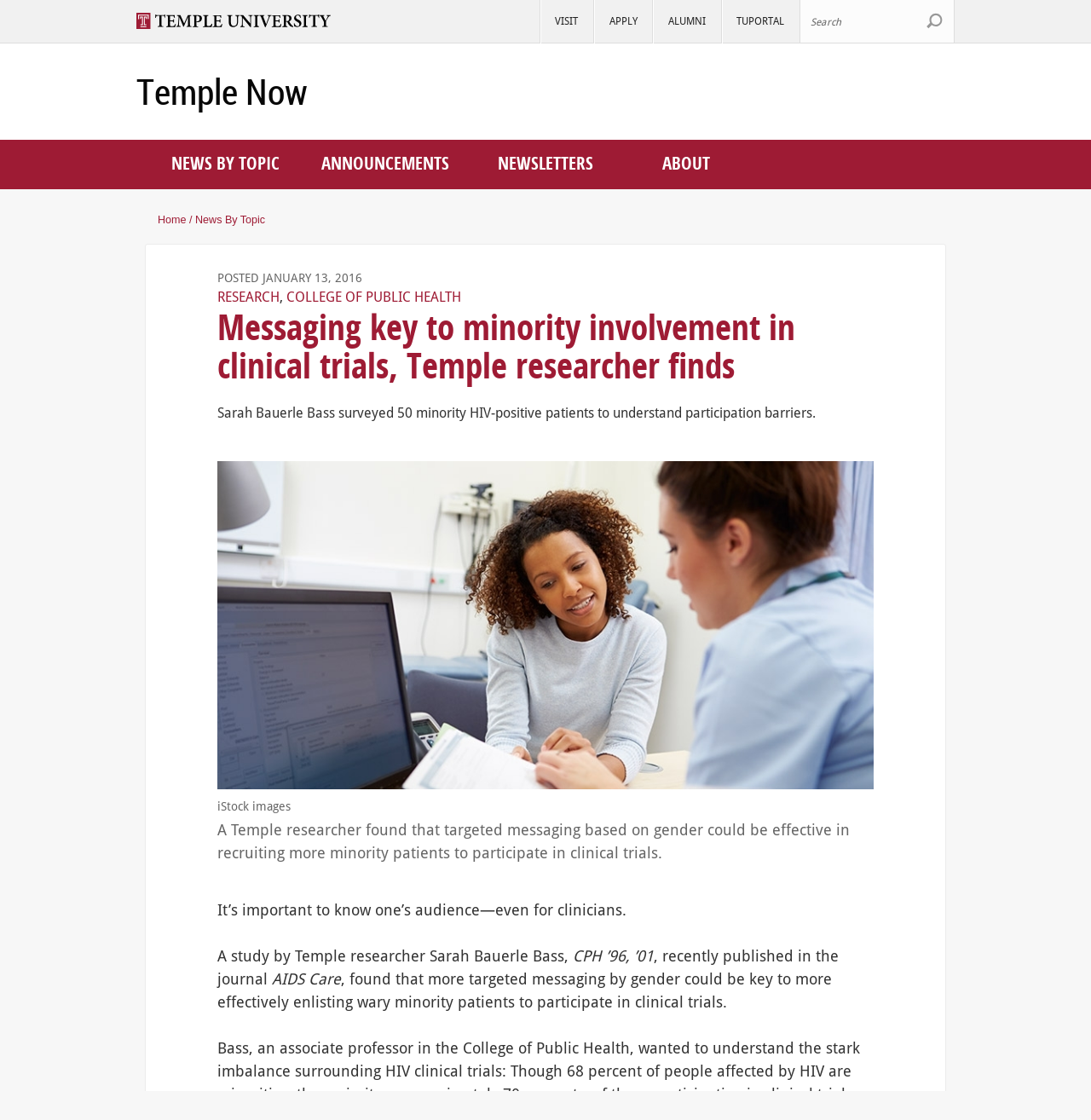Generate a comprehensive description of the webpage.

The webpage is about a research study on minority participation in clinical trials, specifically highlighting the importance of tailored messaging. At the top, there are several links, including "Visit Temple.edu", "APPLY", "ALUMNI", and "TUPORTAL", which are positioned horizontally across the page. Below these links, there is a search bar with a "Search" button. 

To the left of the search bar, there is a heading "Temple Now" with a link to the same title. Below this heading, there are several links, including "NEWS BY TOPIC", "ANNOUNCEMENTS", "NEWSLETTERS", and "ABOUT", which are arranged vertically.

The main content of the page is divided into two sections. On the left, there is a navigation menu with links to "Home", "News By Topic", and "RESEARCH". On the right, there is a news article with a heading "Messaging key to minority involvement in clinical trials, Temple researcher finds". The article is accompanied by an image of a patient meeting with a clinician in an office. 

The article text describes a study by Temple researcher Sarah Bauerle Bass, who surveyed 50 minority HIV-positive patients to understand participation barriers in clinical trials. The study found that targeted messaging based on gender could be effective in recruiting more minority patients to participate in clinical trials. The article also mentions the importance of knowing one's audience, even for clinicians.